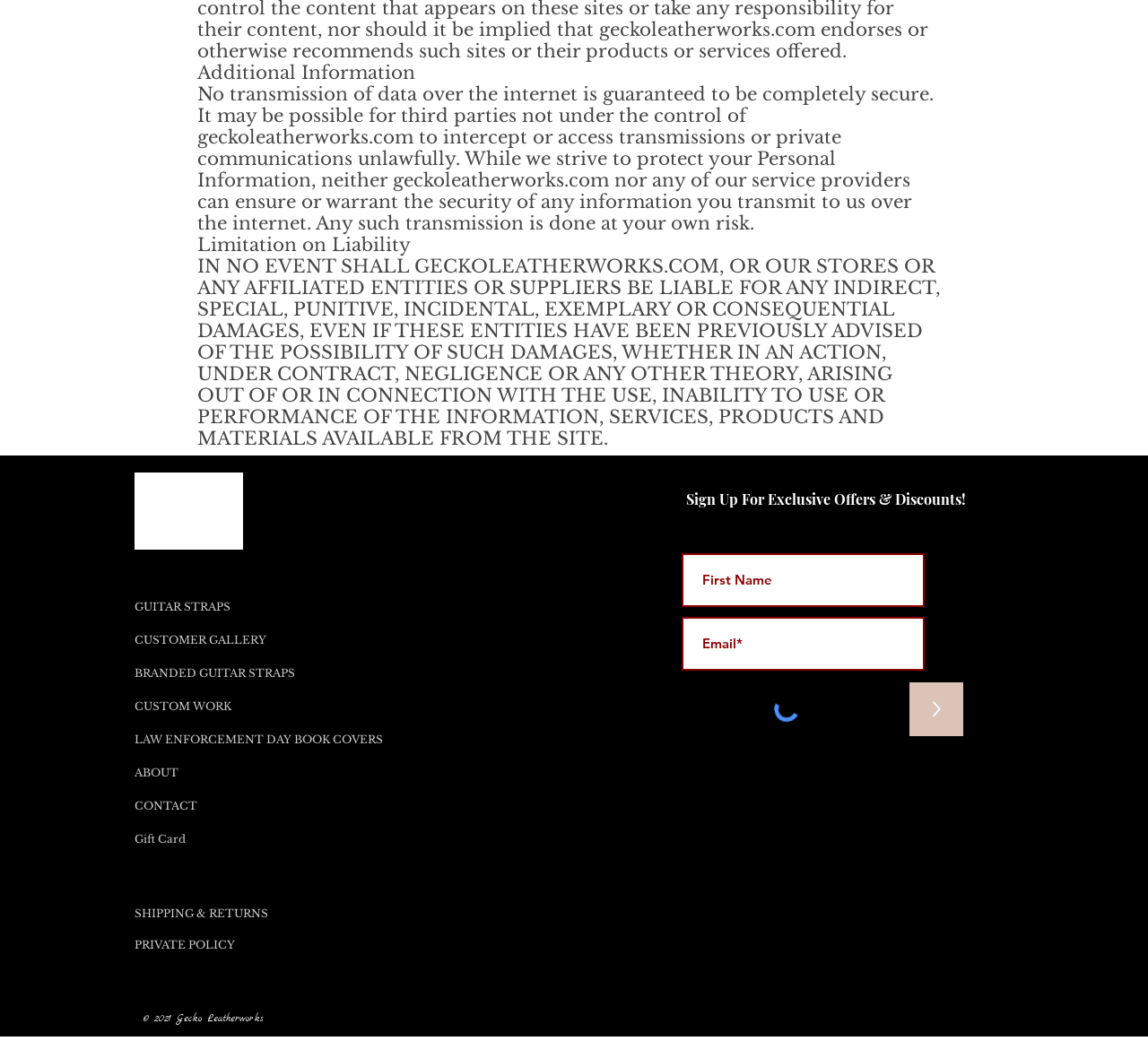Look at the image and write a detailed answer to the question: 
What social media platforms are linked on this website?

The 'Social Bar' list contains three links, which are likely links to the company's social media profiles on three different platforms, although the exact platforms are not specified.